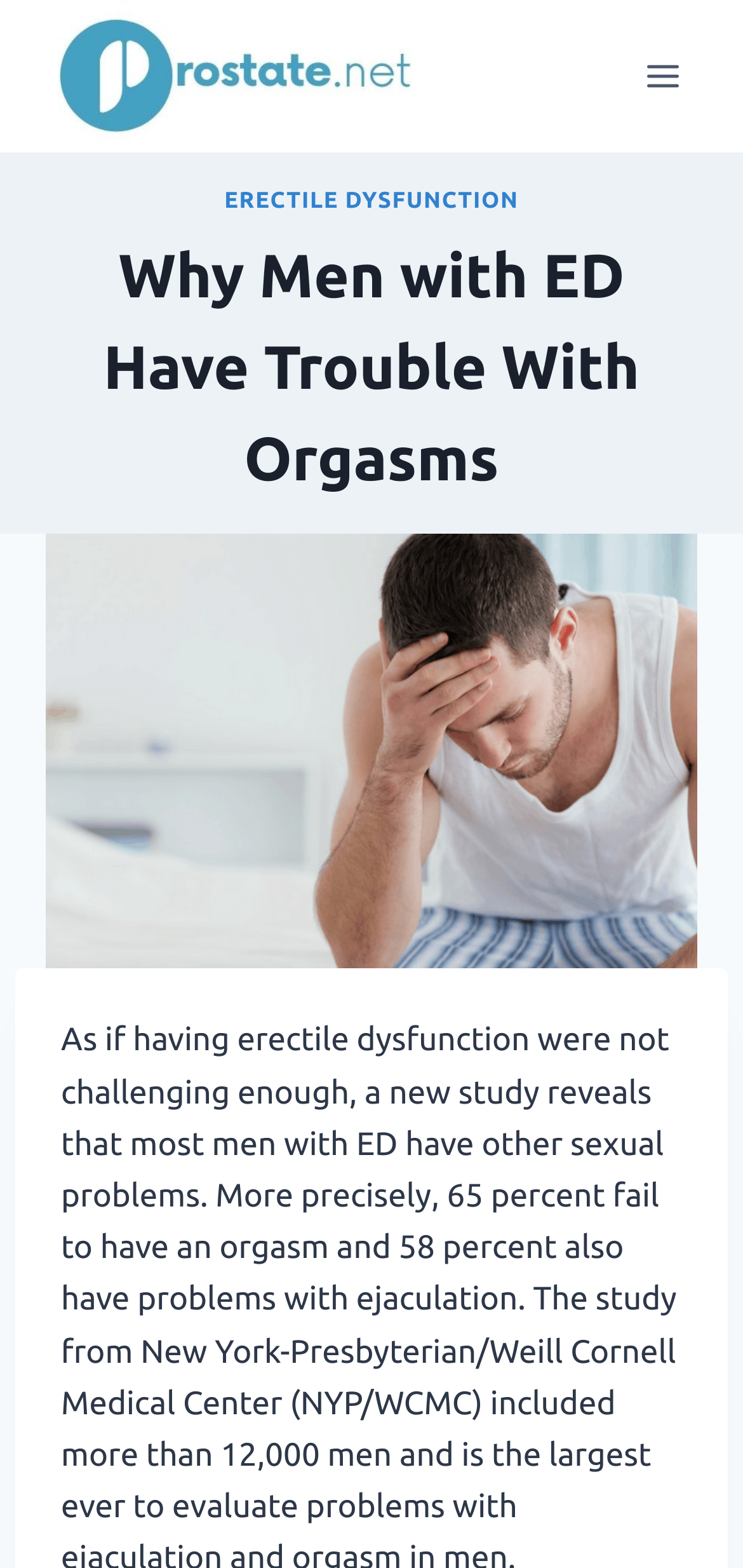Describe in detail what you see on the webpage.

The webpage is about the relationship between erectile dysfunction (ED) and other sexual problems in men. At the top left of the page, there is a link to "Prostate.net" accompanied by an image with the same name. On the top right, there is a button to open a menu. 

Below the top section, there is a header that spans the entire width of the page. Within this header, there is a link to "ERECTILE DYSFUNCTION" positioned roughly in the middle. Above this link, there is a heading that reads "Why Men with ED Have Trouble With Orgasms", which is centered at the top of the page. 

Below the heading, there is a large image that takes up most of the page's width, depicting radical prostatectomy and erectile dysfunction, with a caption that asks if men with ED have other sexual problems.